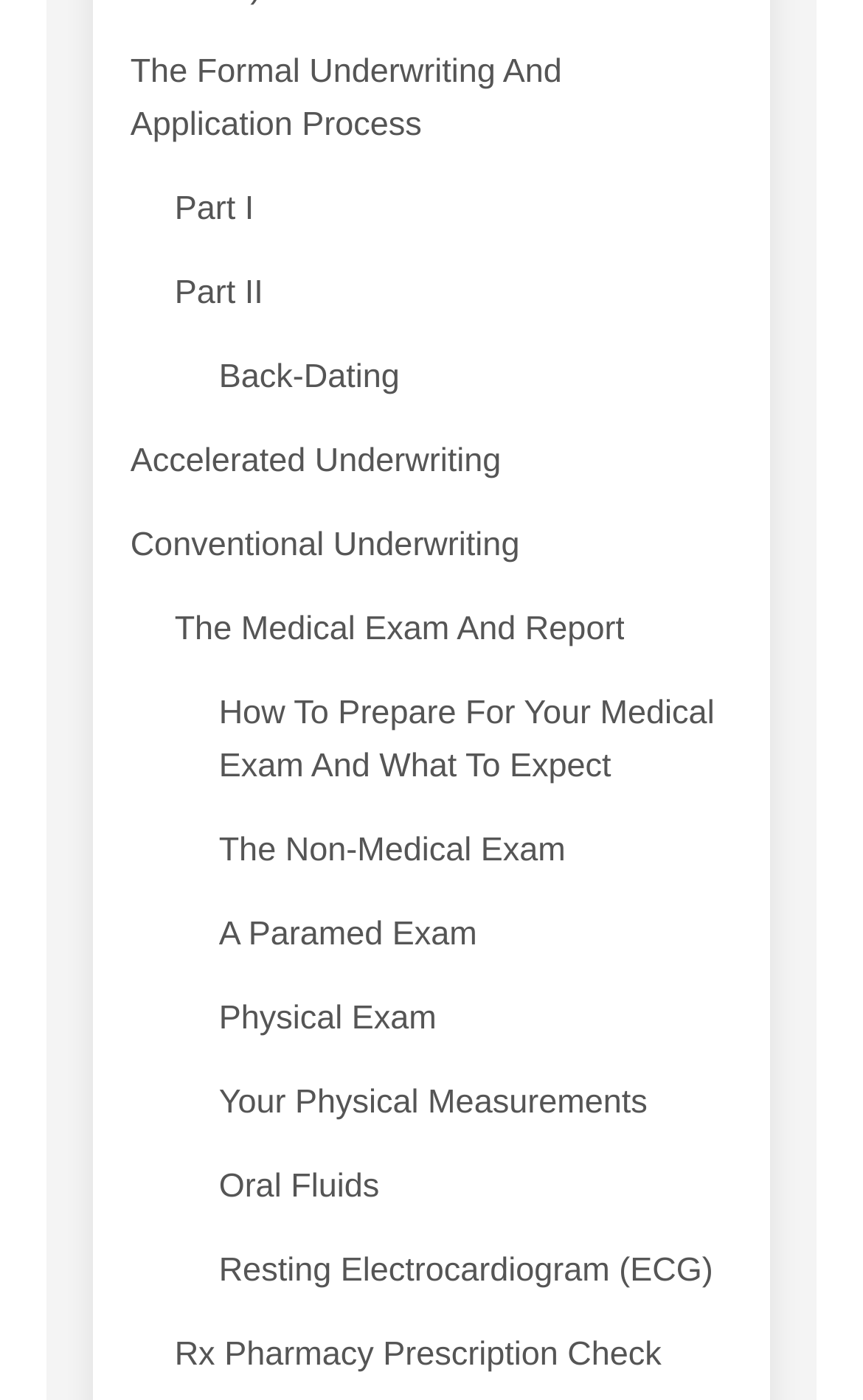Please identify the bounding box coordinates of the clickable area that will fulfill the following instruction: "Learn about accelerated underwriting". The coordinates should be in the format of four float numbers between 0 and 1, i.e., [left, top, right, bottom].

[0.151, 0.311, 0.581, 0.349]